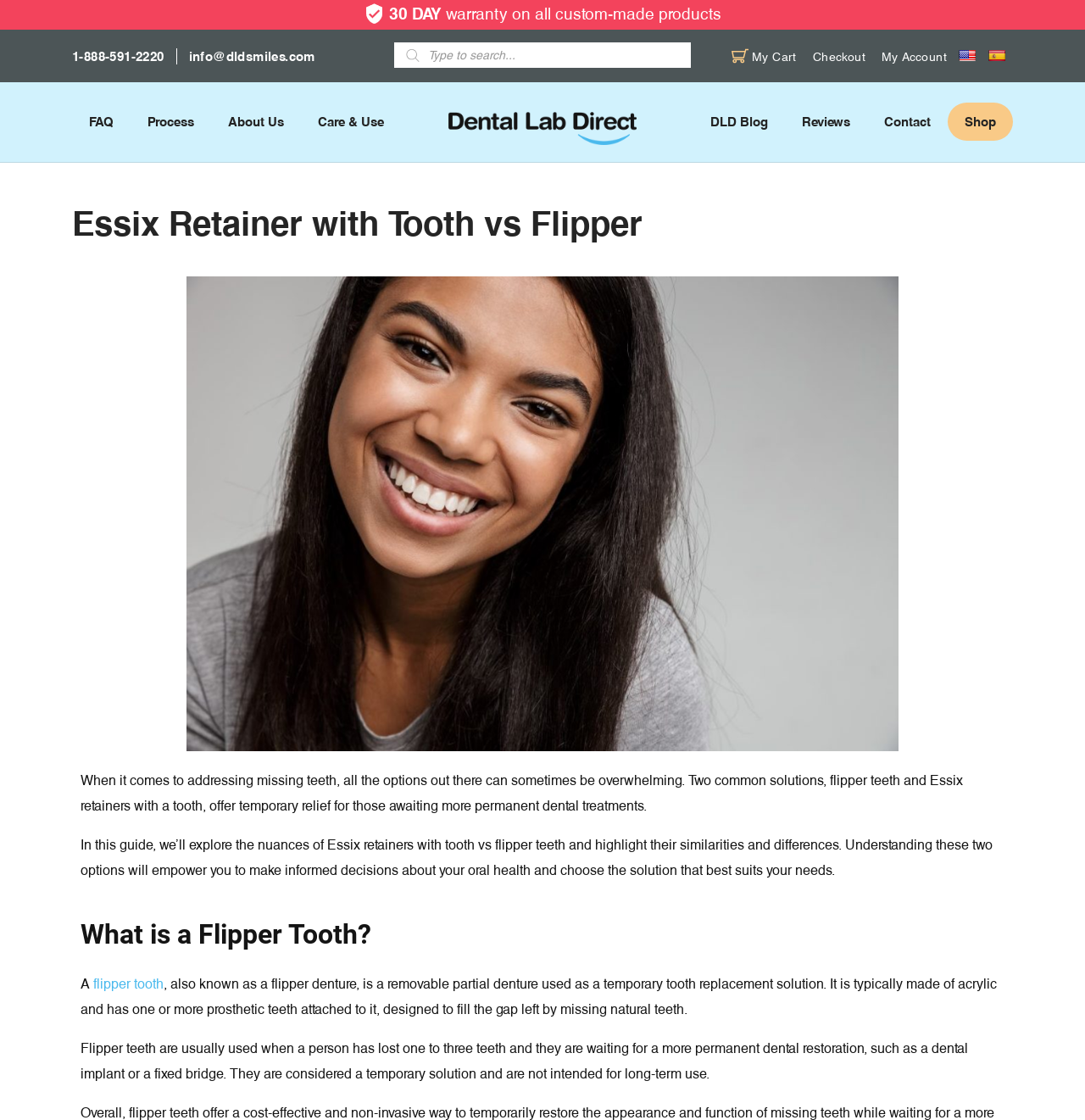Present a detailed account of what is displayed on the webpage.

The webpage is about comparing Essix retainers with tooth and flipper teeth as temporary solutions for missing teeth. At the top, there is a logo image and a "30 DAY warranty on all custom-made products" text. Below that, there are two phone numbers and an email address, followed by a search bar with a magnifying glass icon.

On the top-right corner, there are links to "My Cart", "Checkout", "My Account", and language options. Below that, there are links to "FAQ", "Process", "About Us", "Care & Use", and "Dental Lab Direct". The main content starts with a heading "Essix Retainer with Tooth vs Flipper" and a large image related to the topic.

The text explains that addressing missing teeth can be overwhelming and that two common solutions, flipper teeth and Essix retainers with a tooth, offer temporary relief. It then dives into a guide that explores the nuances of these two options, highlighting their similarities and differences. The guide is divided into sections, including "What is a Flipper Tooth?", which explains that a flipper tooth is a removable partial denture used as a temporary tooth replacement solution.

Throughout the page, there are several links to other pages, including "DLD Blog", "Reviews", "Contact", and "Shop". The overall layout is organized, with clear headings and concise text, making it easy to navigate and understand the content.